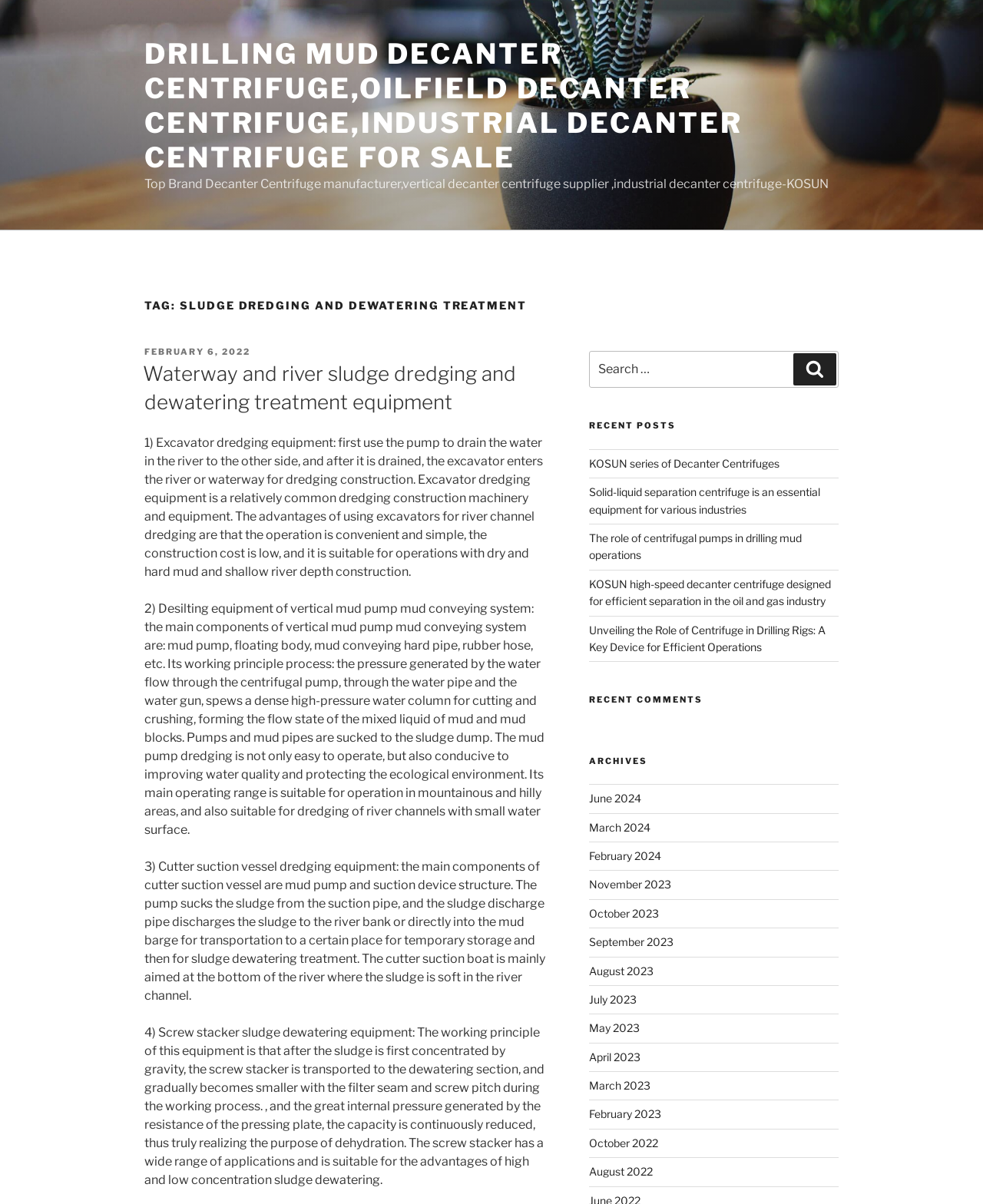Can you pinpoint the bounding box coordinates for the clickable element required for this instruction: "Search for a poem"? The coordinates should be four float numbers between 0 and 1, i.e., [left, top, right, bottom].

None